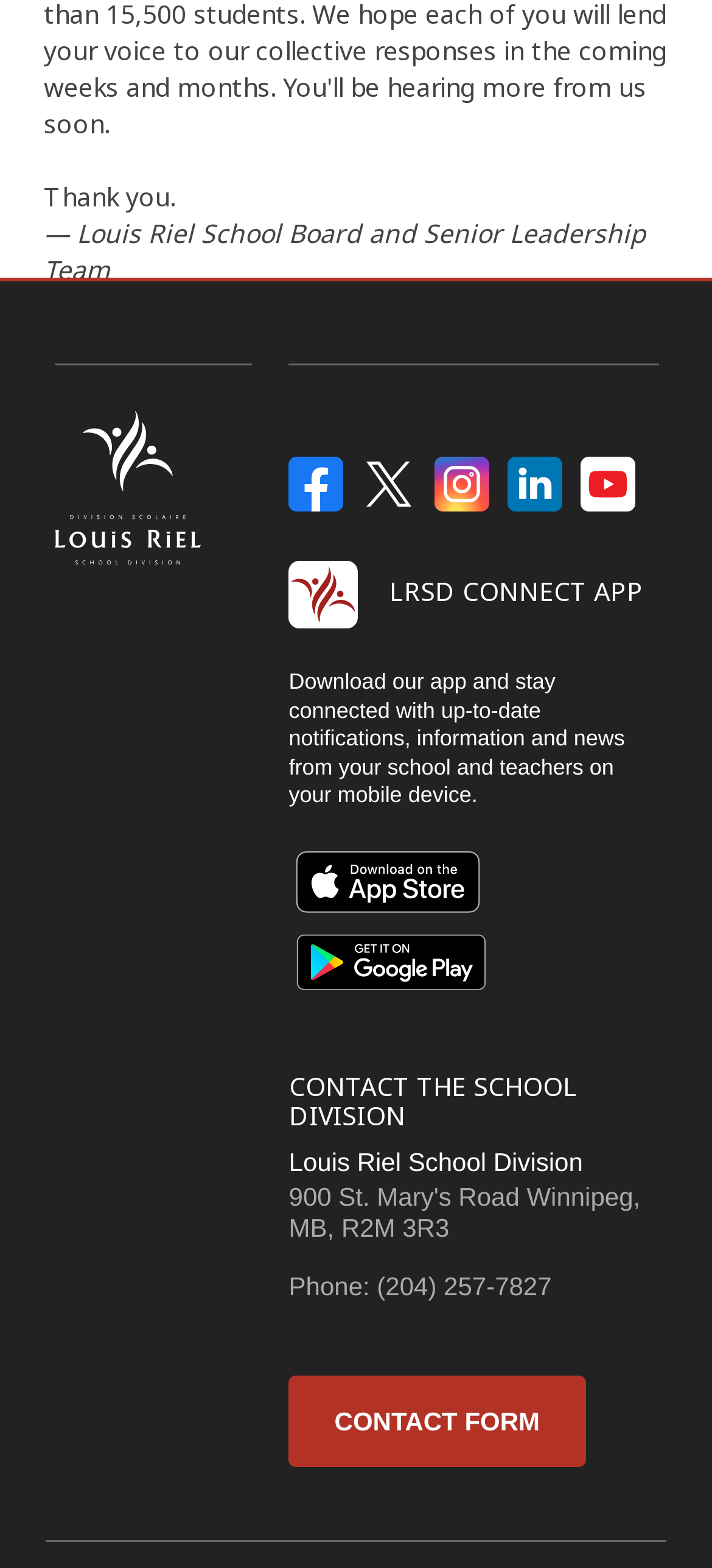Locate the bounding box coordinates of the clickable area needed to fulfill the instruction: "Contact the school division through the contact form".

[0.406, 0.877, 0.822, 0.935]